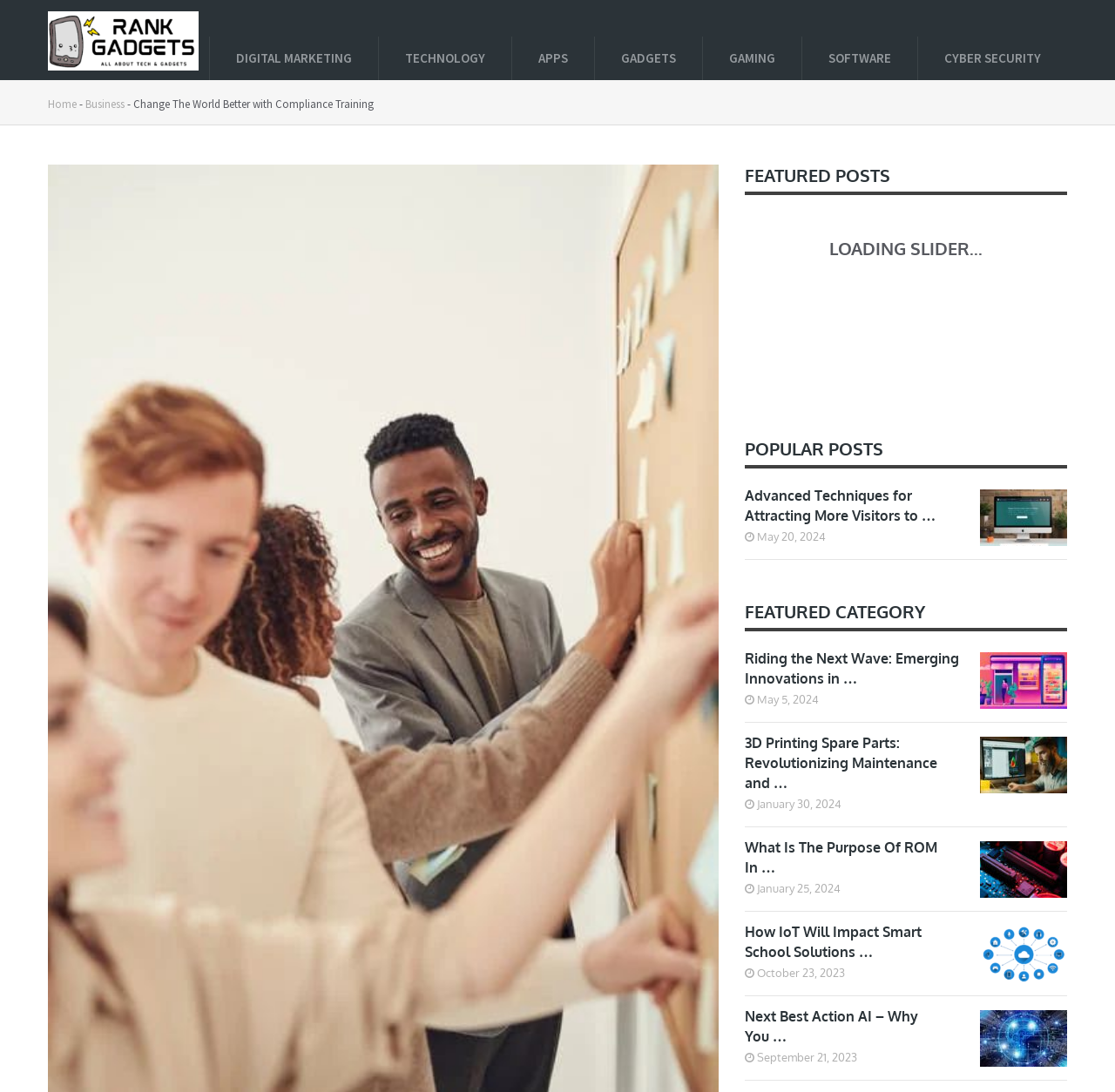Using the element description: "HOME", determine the bounding box coordinates for the specified UI element. The coordinates should be four float numbers between 0 and 1, [left, top, right, bottom].

None